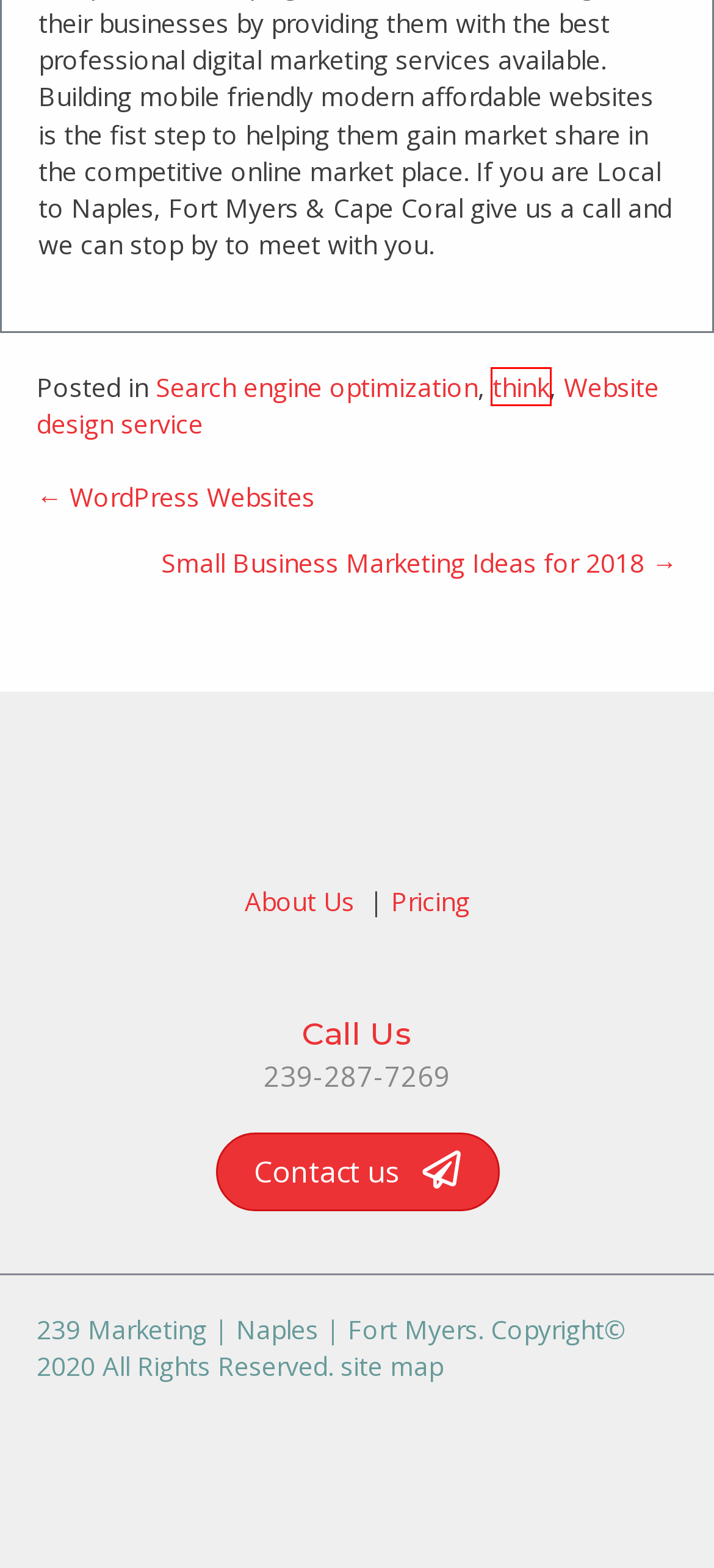Take a look at the provided webpage screenshot featuring a red bounding box around an element. Select the most appropriate webpage description for the page that loads after clicking on the element inside the red bounding box. Here are the candidates:
A. WordPress Websites How to Design & Host for Under $25/mo.
B. think Archives – 239 Marketing | Naples | Fort Myers
C. demo – 239 Marketing | Naples | Fort Myers
D. Reviews – 239 Marketing | Naples | Fort Myers
E. Protfolio – 239 Marketing | Naples | Fort Myers Web Design Local SEO
F. Website design service Archives – 239 Marketing | Naples | Fort Myers
G. Search engine optimization Archives – 239 Marketing | Naples | Fort Myers
H. Small Business Marketing Ideas for 2018 Think Local Design

B